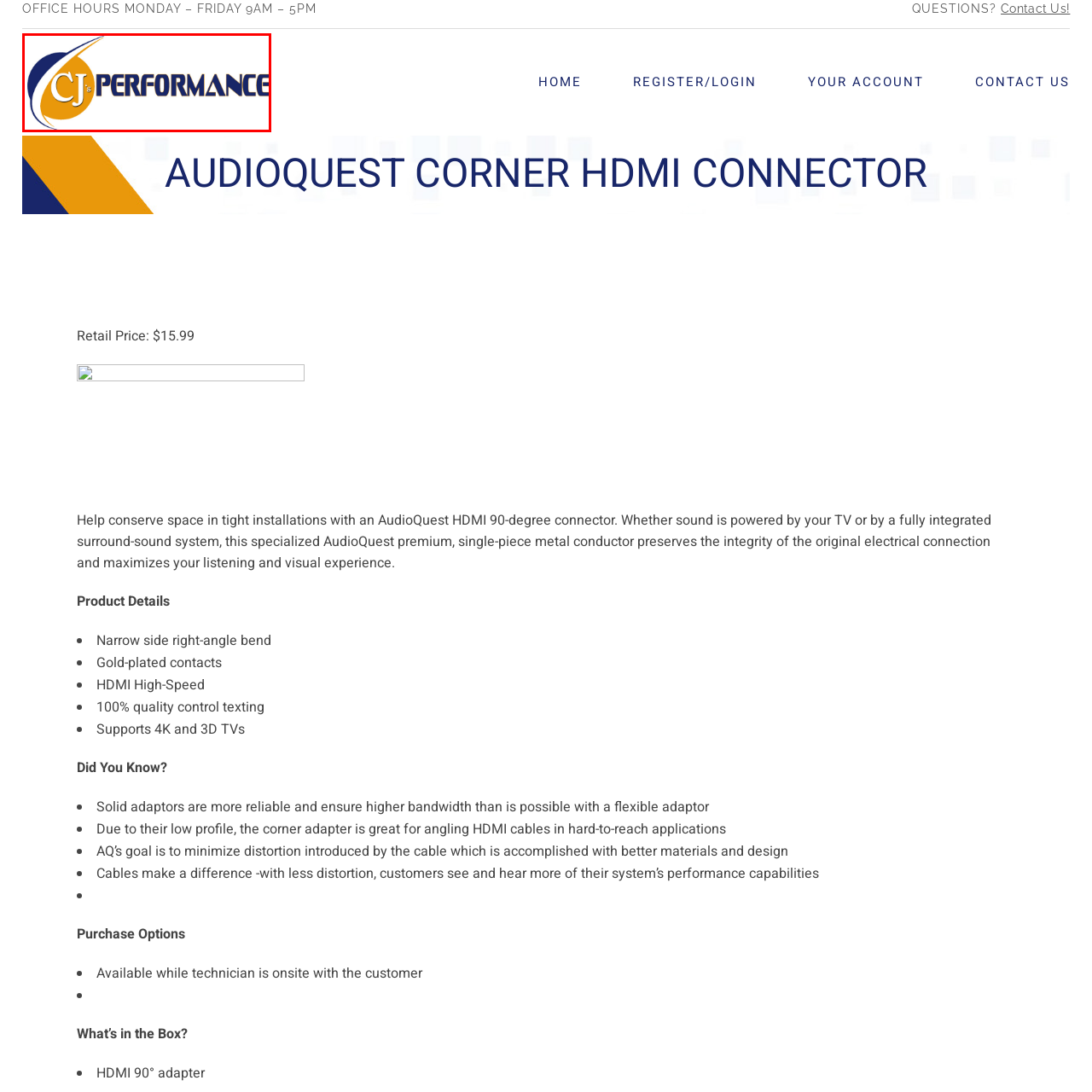Analyze and describe the image content within the red perimeter in detail.

The image displays the logo for "CJ's Performance," a brand associated with CJ's Install Solutions. The design features the bold text "PERFORMANCE" in a striking dark blue font, complemented by a circular golden emblem containing the letters "CJ" in white. This modern and sleek logo conveys a sense of professionalism and expertise, likely reflecting the company's focus on delivering high-quality audio and audio installation solutions. The visual elements are arranged to create a dynamic appearance, suggesting innovation and reliability in their services.